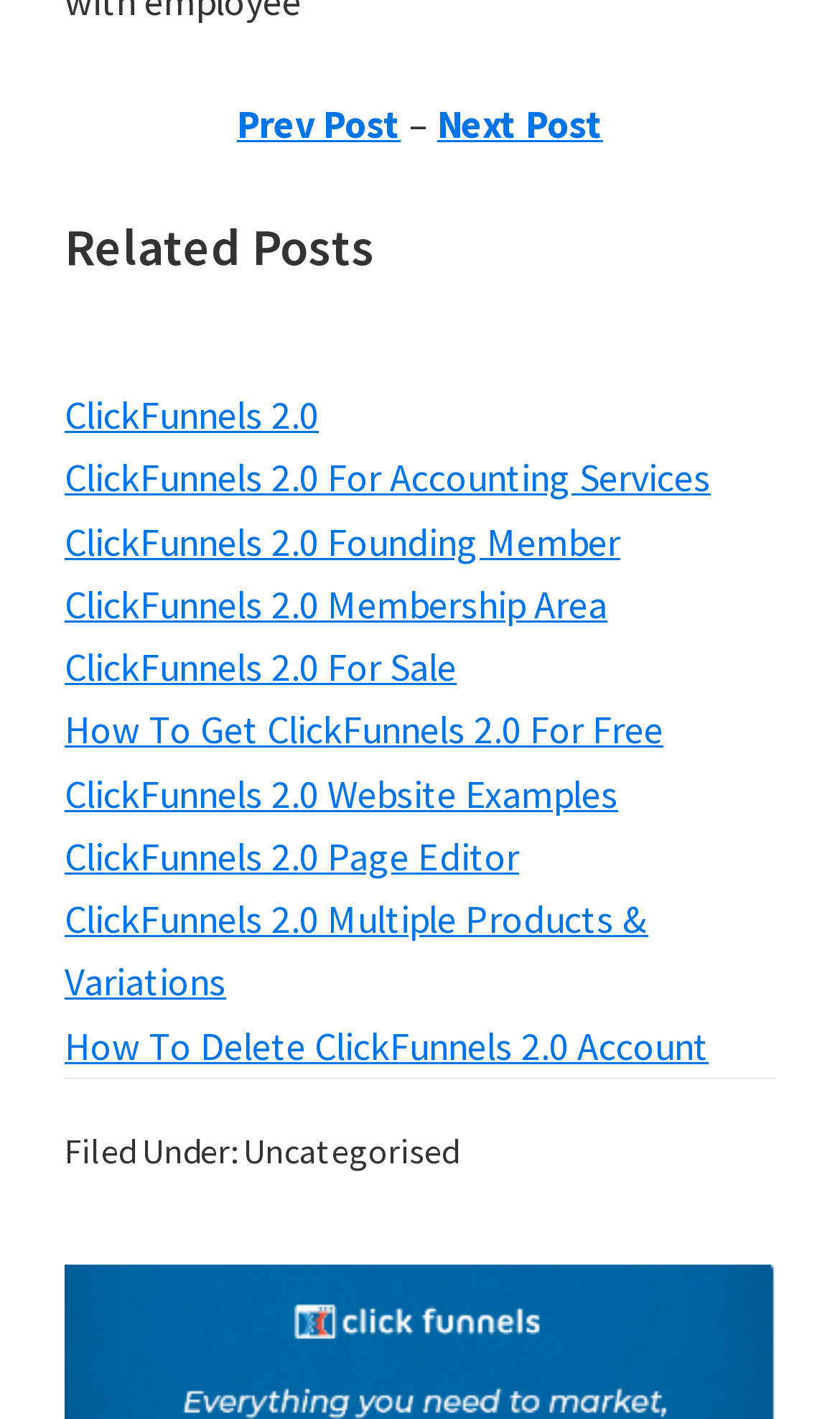Provide a single word or phrase answer to the question: 
What is the name of the sidebar section?

Primary Sidebar